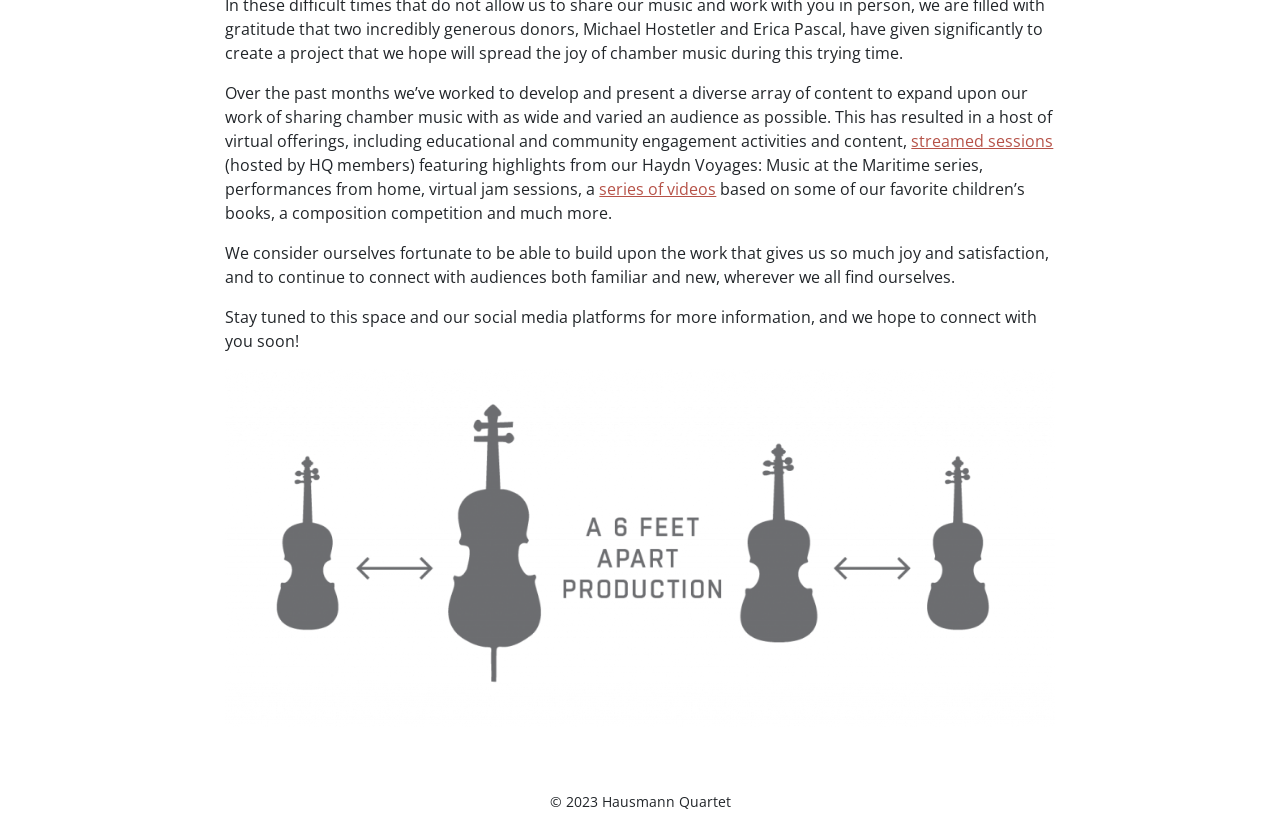Find the bounding box of the web element that fits this description: "streamed sessions".

[0.712, 0.157, 0.823, 0.184]